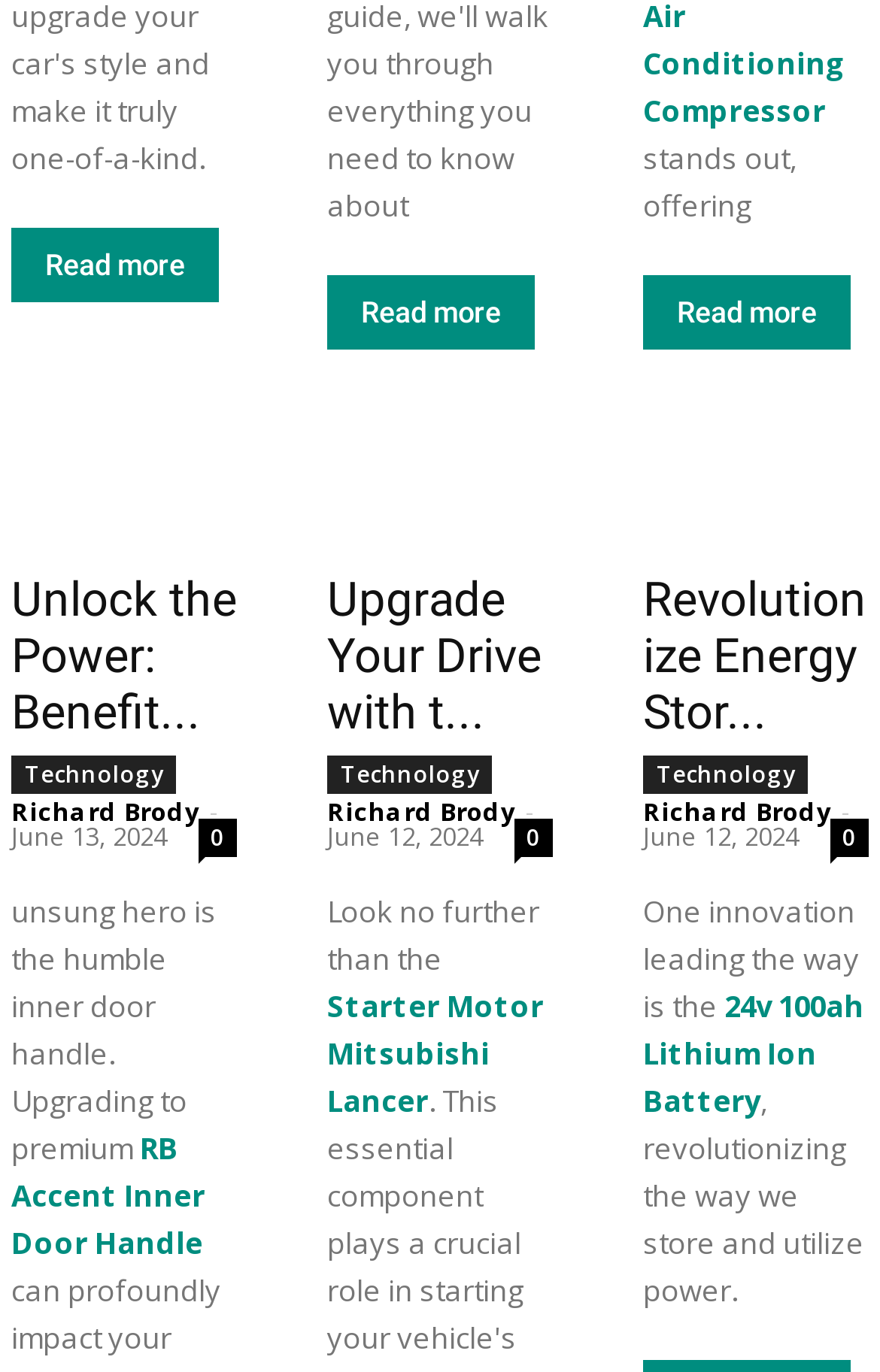Answer succinctly with a single word or phrase:
What is the date of the article 'Unlock the Power: Benefits of RB Accent Inner Door Handle'?

June 13, 2024